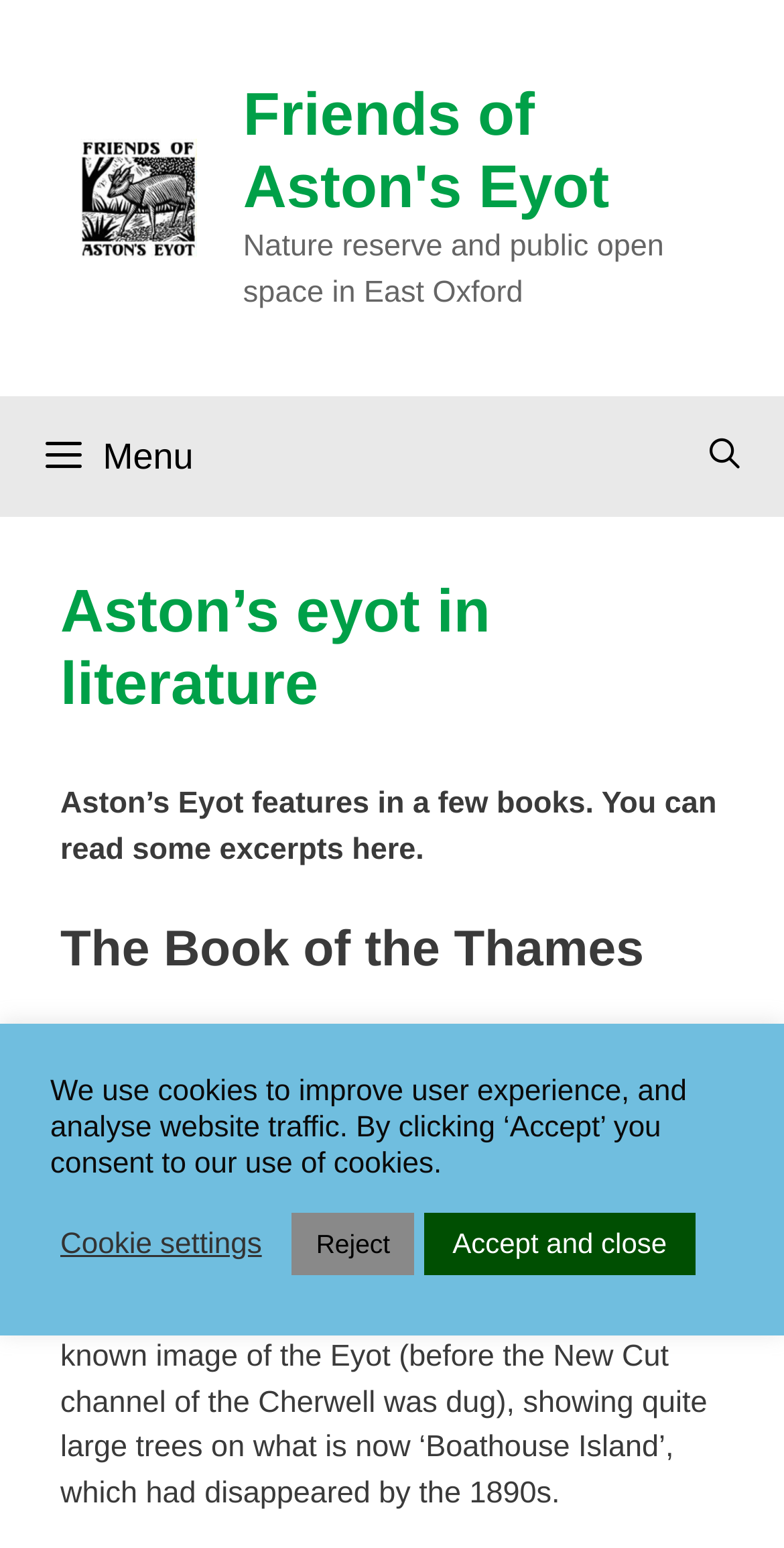Describe all the key features of the webpage in detail.

The webpage is about Aston's Eyot in literature, with a focus on the nature reserve and public open space in East Oxford. At the top, there is a banner with a link to "Friends of Aston's Eyot" and an image with the same name. Below the banner, there is a navigation menu with a search bar and a menu button.

The main content of the page is divided into sections. The first section has a heading "Aston's eyot in literature" and a paragraph of text that reads "Aston's Eyot features in a few books. You can read some excerpts here." Below this, there is another heading "The Book of the Thames" and a longer paragraph of text that discusses the book and its content, including the earliest known image of the Eyot.

At the bottom of the page, there is a notice about cookies, with buttons to accept, reject, or adjust cookie settings.

There are a total of three links to "Friends of Aston's Eyot", two of which are located at the top of the page, and one of which is in the navigation menu. There are also several buttons, including a menu button, a search bar, and cookie settings buttons.